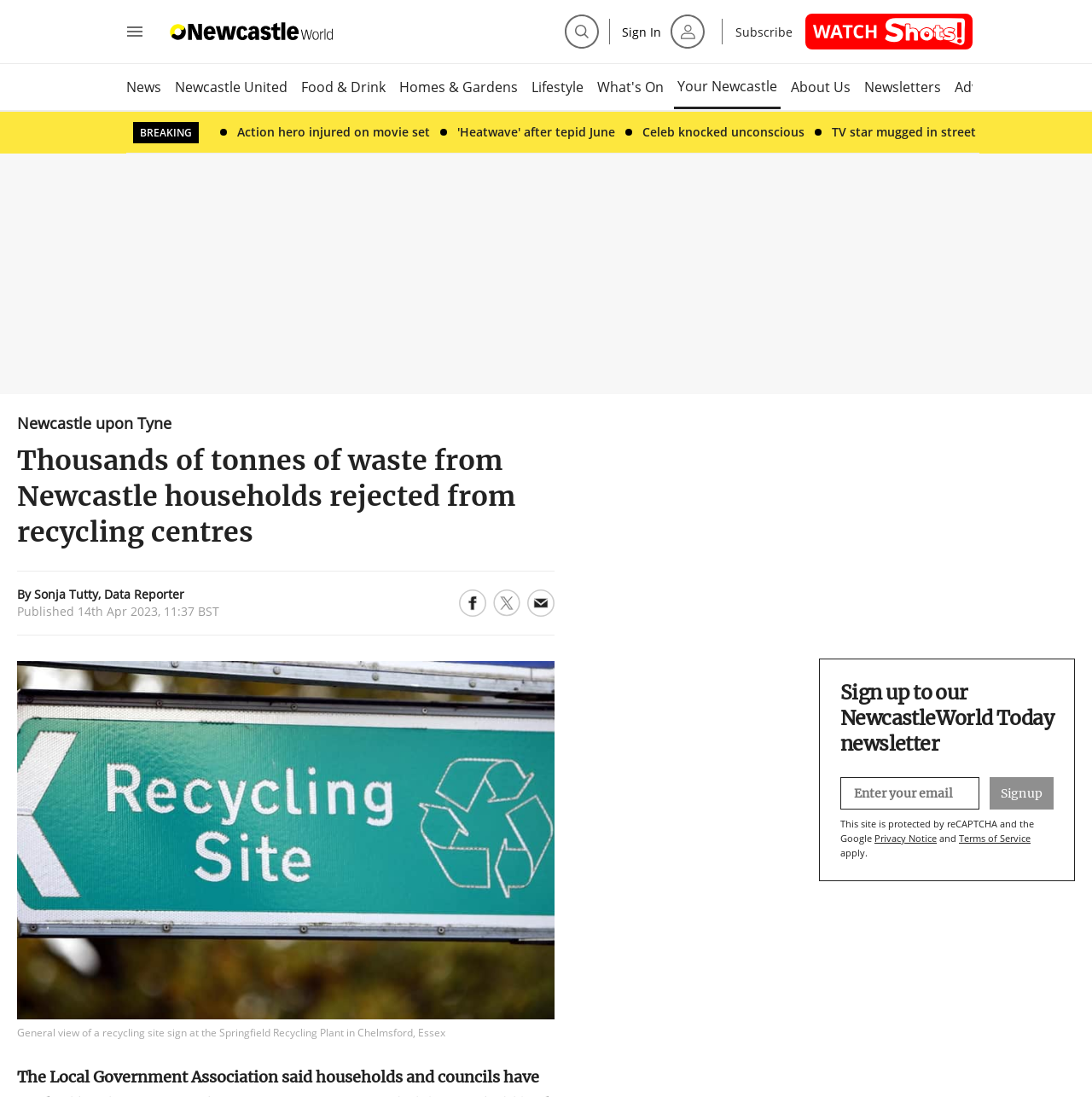Given the element description aria-label="Share by email", specify the bounding box coordinates of the corresponding UI element in the format (top-left x, top-left y, bottom-right x, bottom-right y). All values must be between 0 and 1.

[0.866, 0.016, 0.891, 0.041]